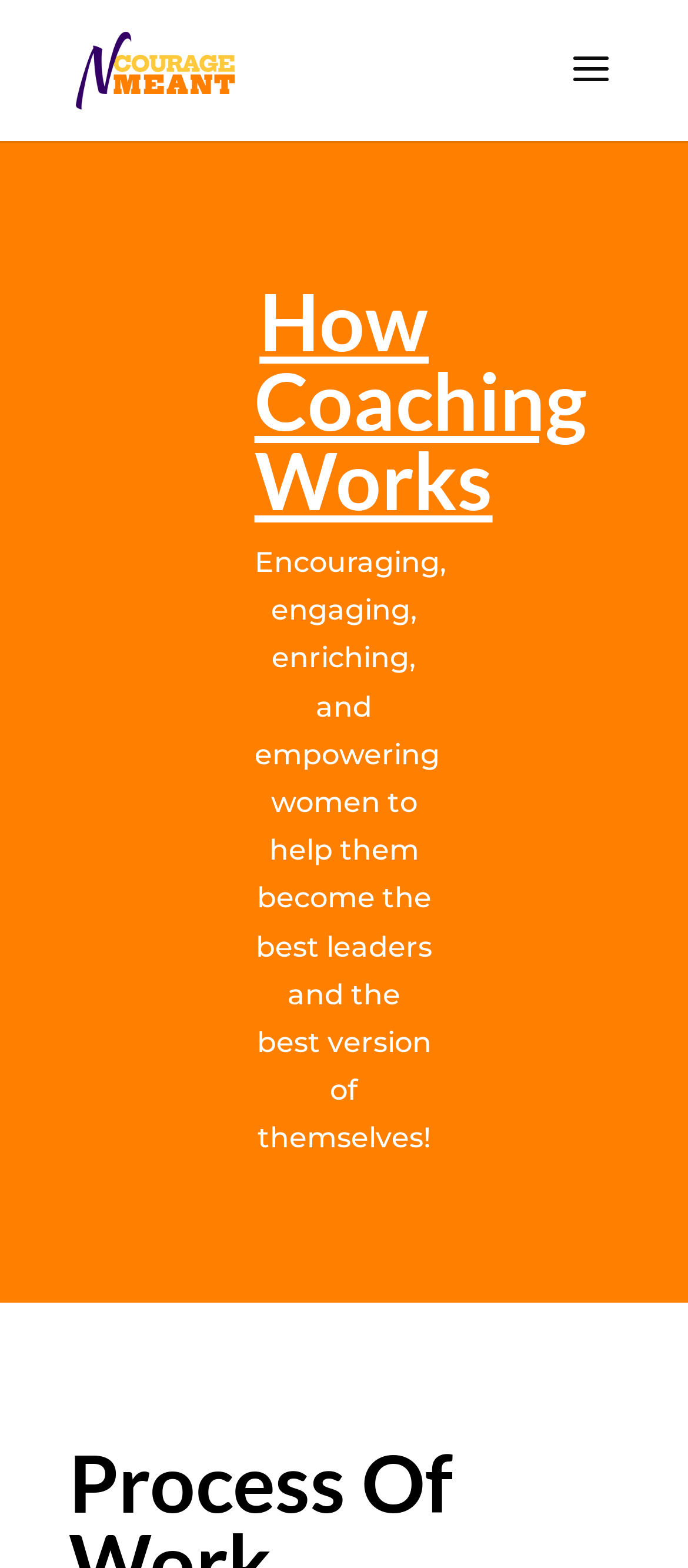Determine the heading of the webpage and extract its text content.

How Coaching Works